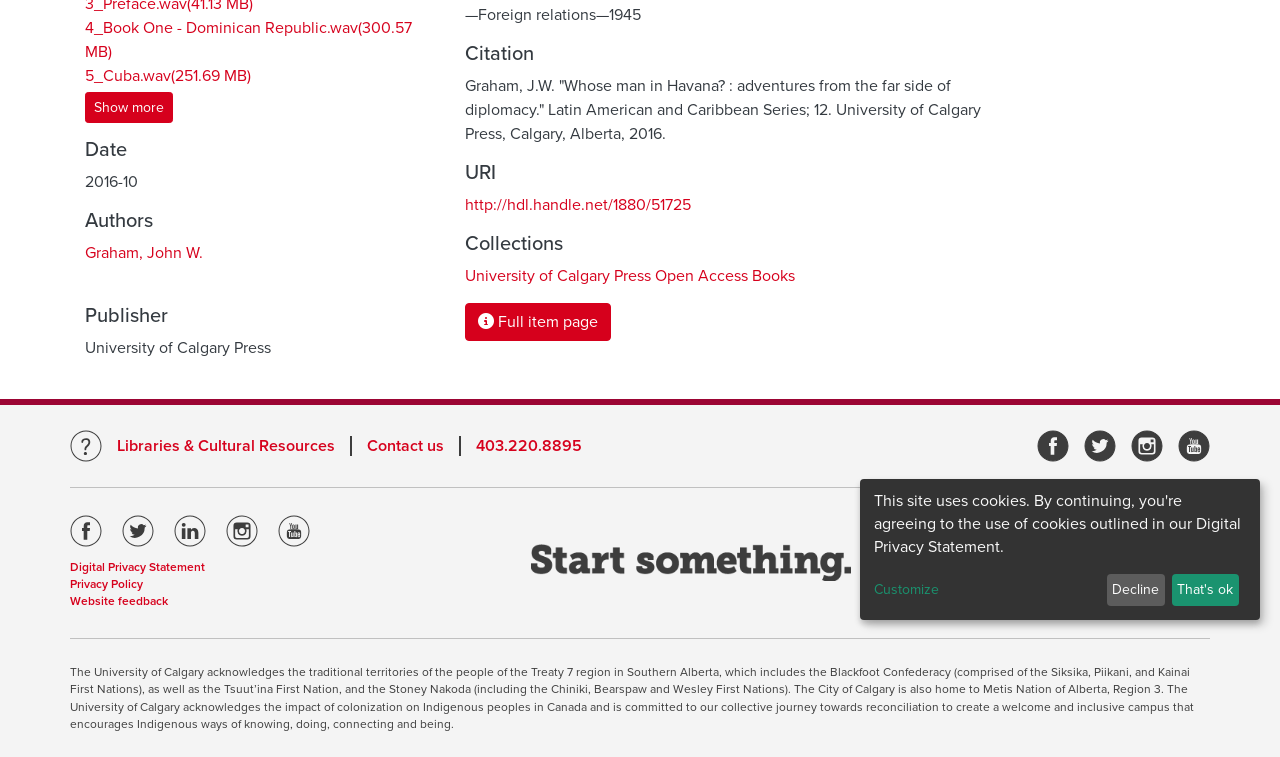Identify the bounding box coordinates for the UI element that matches this description: "Libraries & Cultural Resources".

[0.091, 0.578, 0.262, 0.599]